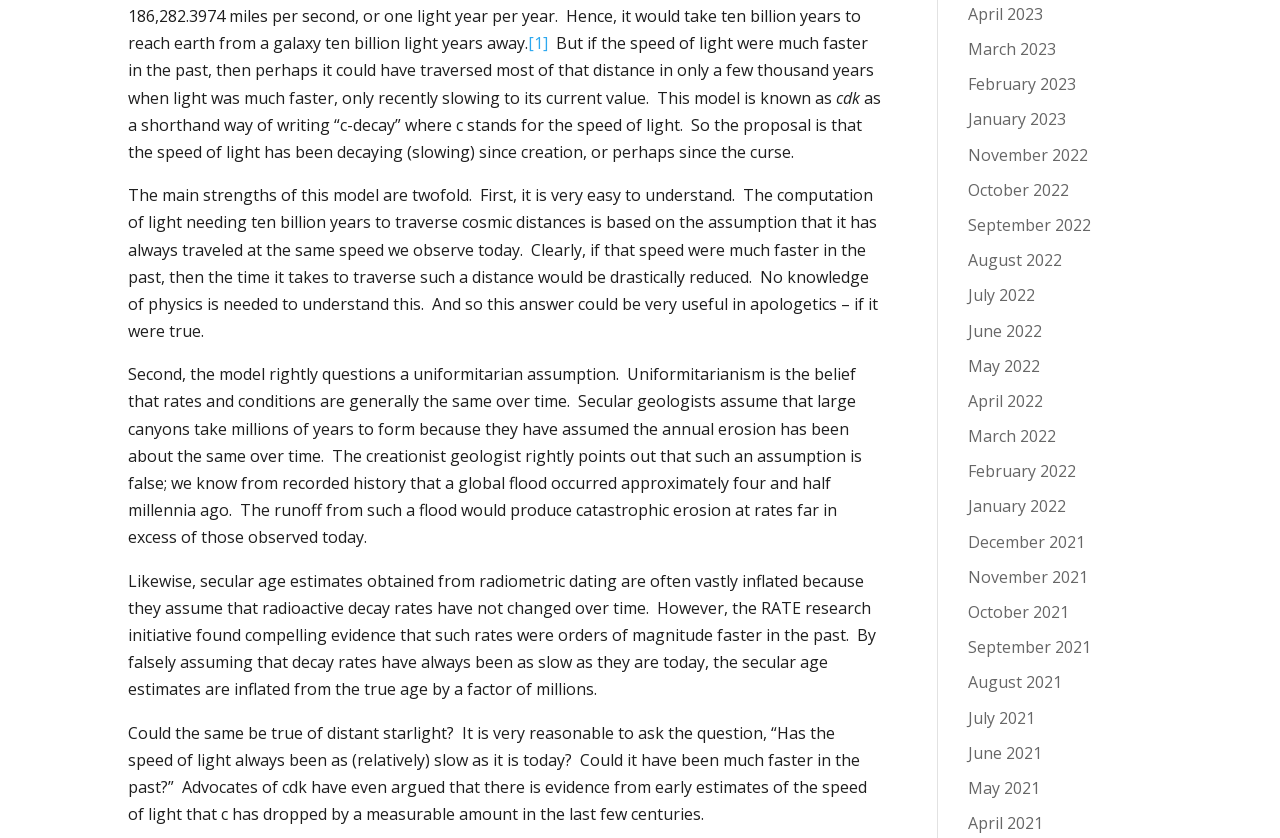Identify the bounding box coordinates for the element you need to click to achieve the following task: "click Up". Provide the bounding box coordinates as four float numbers between 0 and 1, in the form [left, top, right, bottom].

None